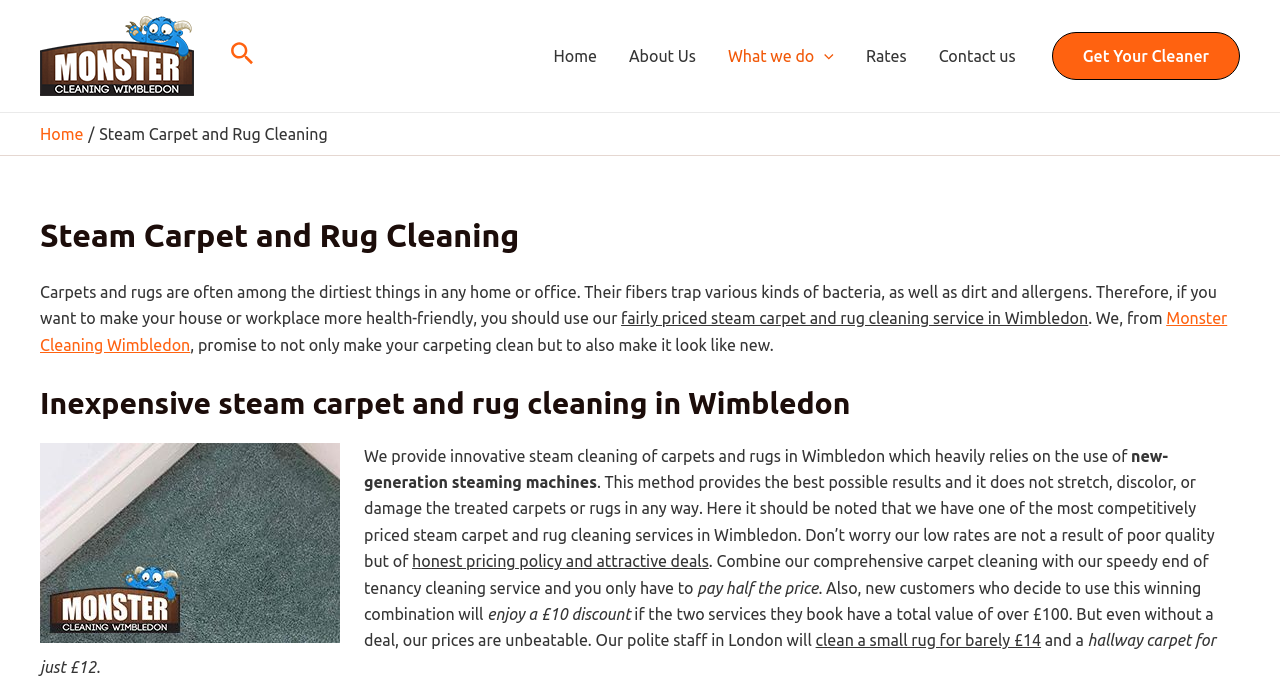Locate the bounding box coordinates of the segment that needs to be clicked to meet this instruction: "Get your cleaner".

[0.822, 0.046, 0.969, 0.116]